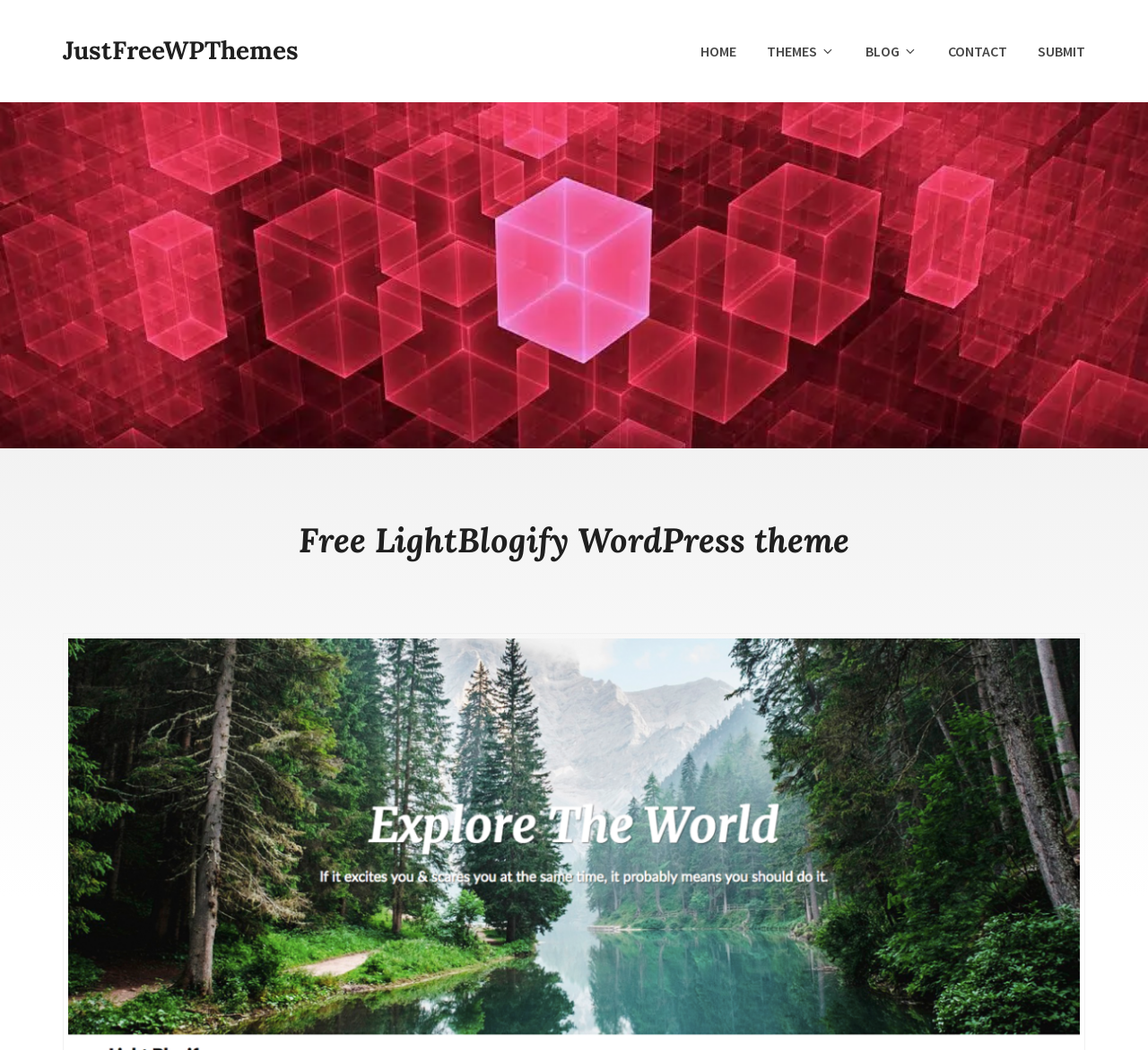Is the website focused on blogging?
Utilize the information in the image to give a detailed answer to the question.

The website's structure and content, including the presence of a 'BLOG' link in the primary menu, suggest that the website is focused on blogging or provides resources related to blogging.